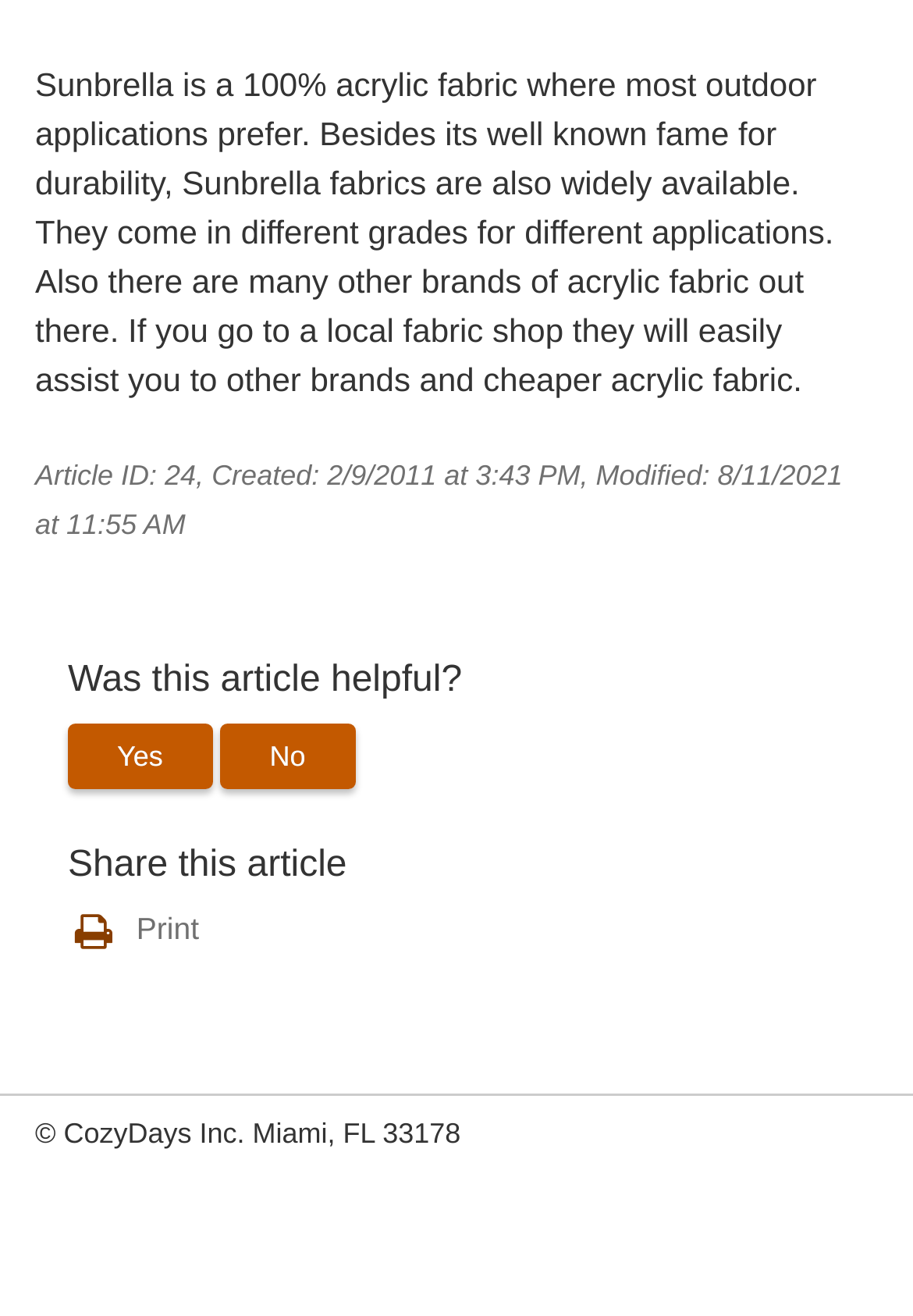Provide the bounding box coordinates of the HTML element this sentence describes: "Yes".

[0.074, 0.549, 0.232, 0.599]